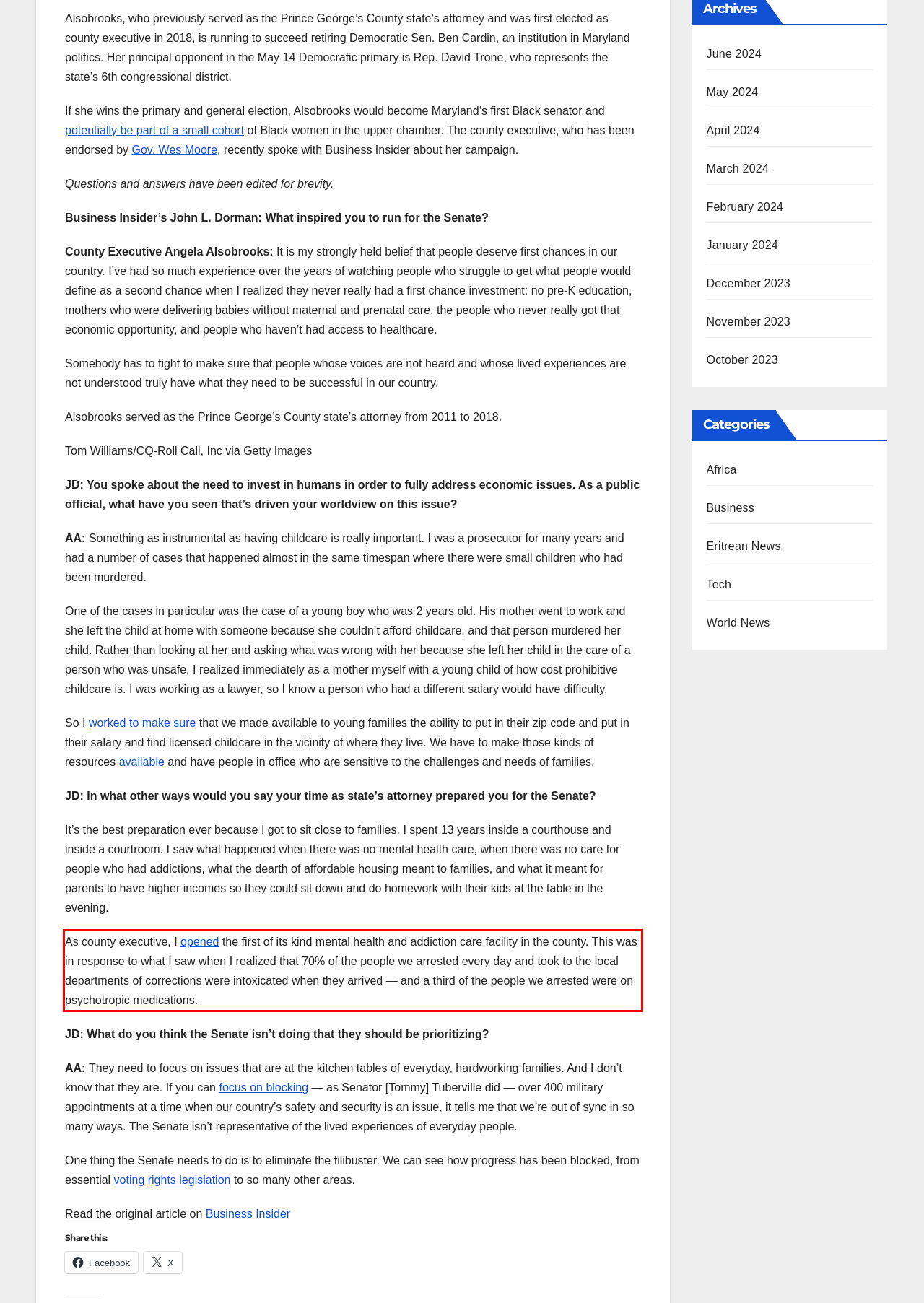Identify the text within the red bounding box on the webpage screenshot and generate the extracted text content.

As county executive, I opened the first of its kind mental health and addiction care facility in the county. This was in response to what I saw when I realized that 70% of the people we arrested every day and took to the local departments of corrections were intoxicated when they arrived — and a third of the people we arrested were on psychotropic medications.